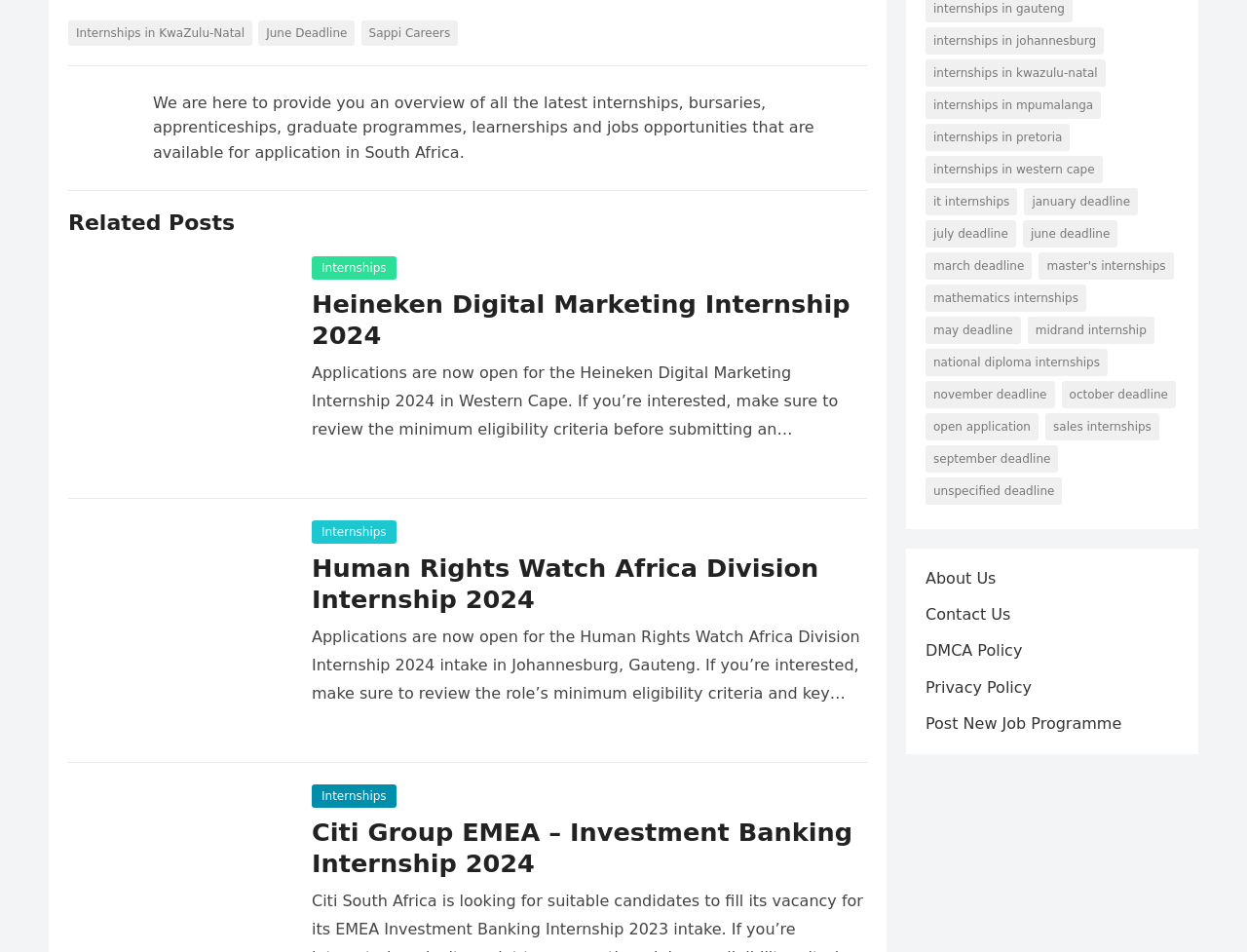What is the main purpose of this webpage?
Using the picture, provide a one-word or short phrase answer.

Internship opportunities